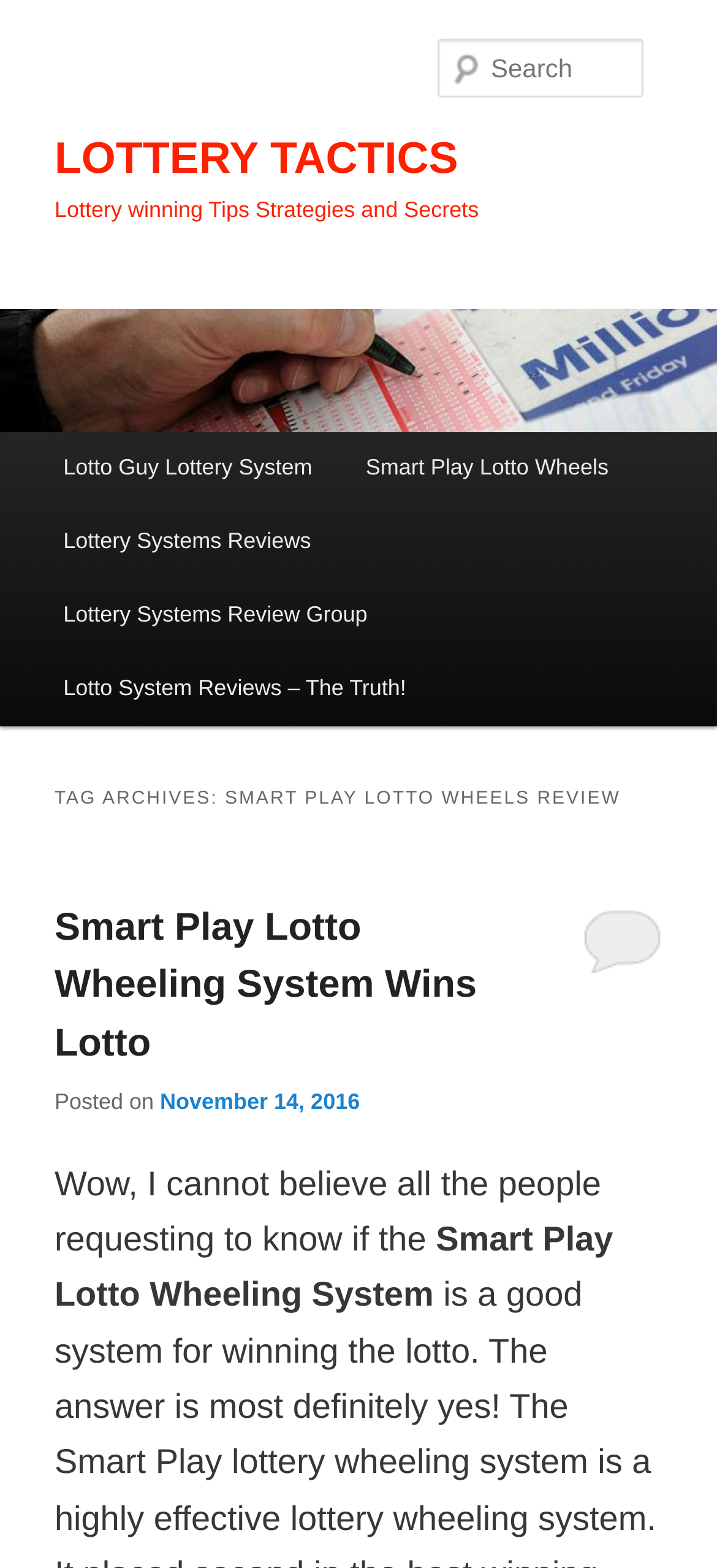What is the date of the post about the Smart Play Lotto Wheeling System?
From the details in the image, answer the question comprehensively.

I found the answer by looking at the link 'November 14, 2016' which is located below the heading 'Smart Play Lotto Wheeling System Wins Lotto' and is likely to be the date of the post.